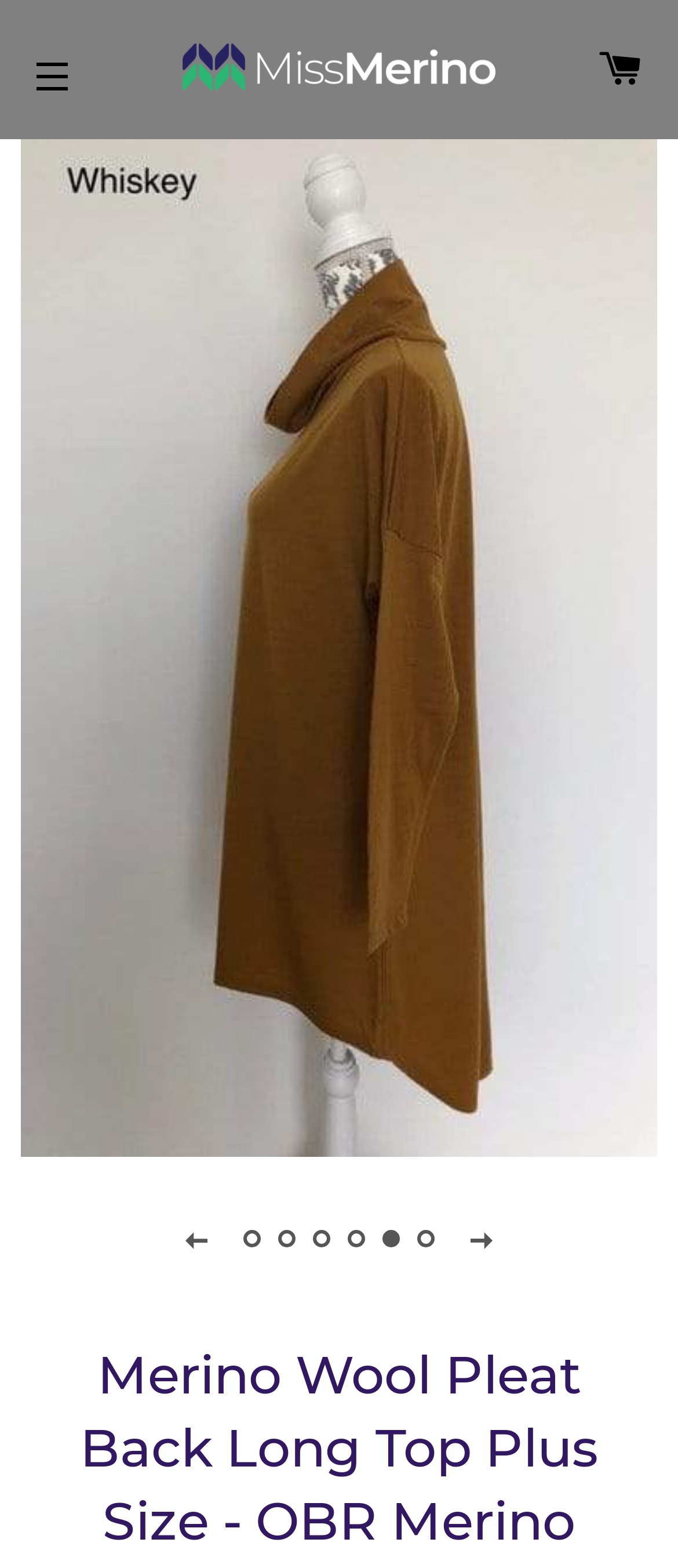Please identify the bounding box coordinates of the element that needs to be clicked to perform the following instruction: "view research in management".

None